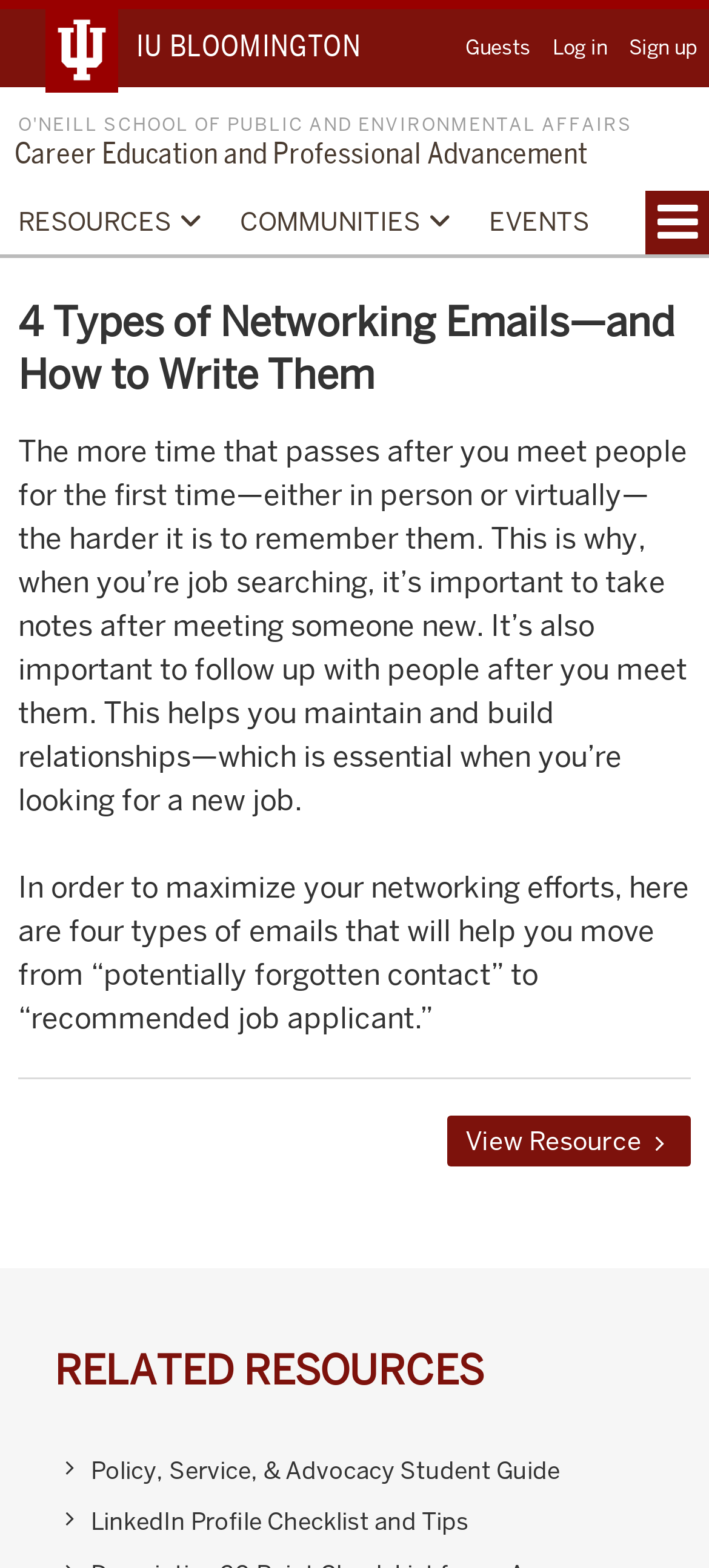Give a one-word or phrase response to the following question: How many types of networking emails are mentioned?

4